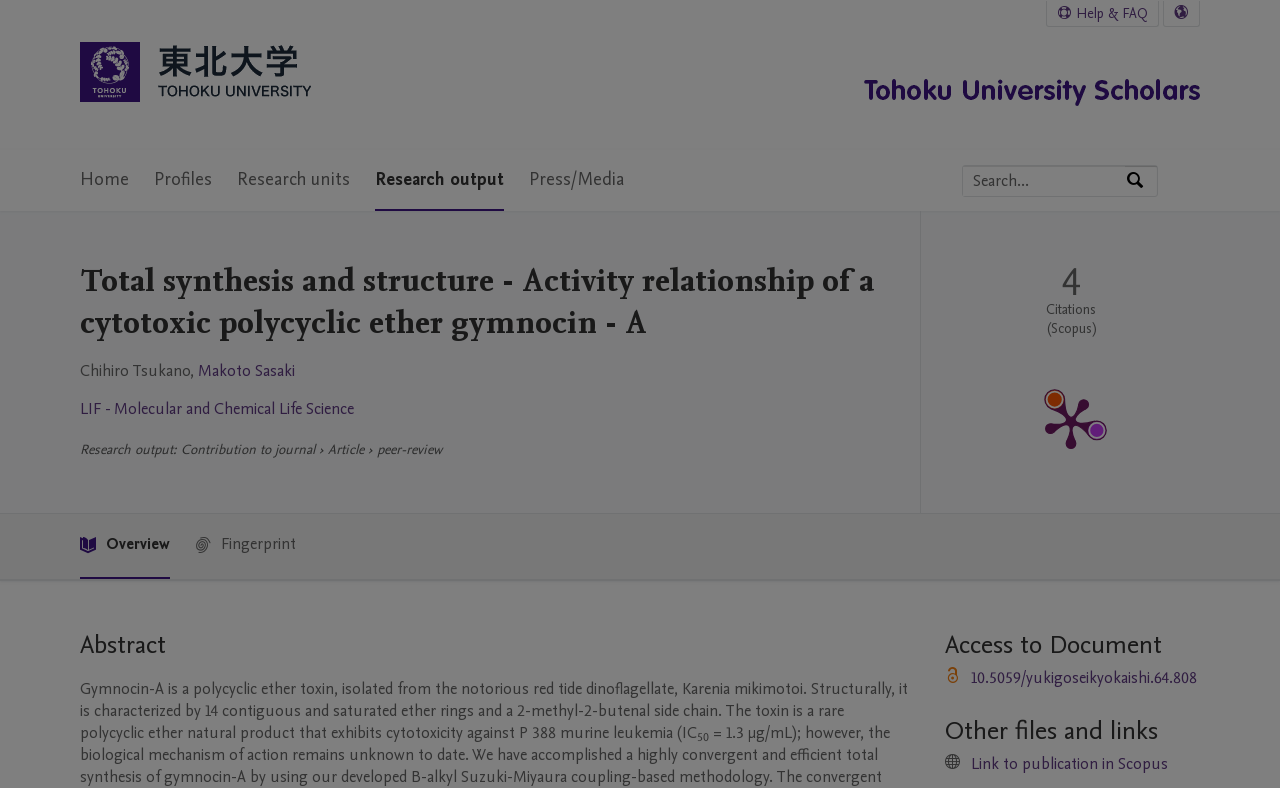What is the purpose of the search box?
Based on the visual, give a brief answer using one word or a short phrase.

Search by expertise, name or affiliation